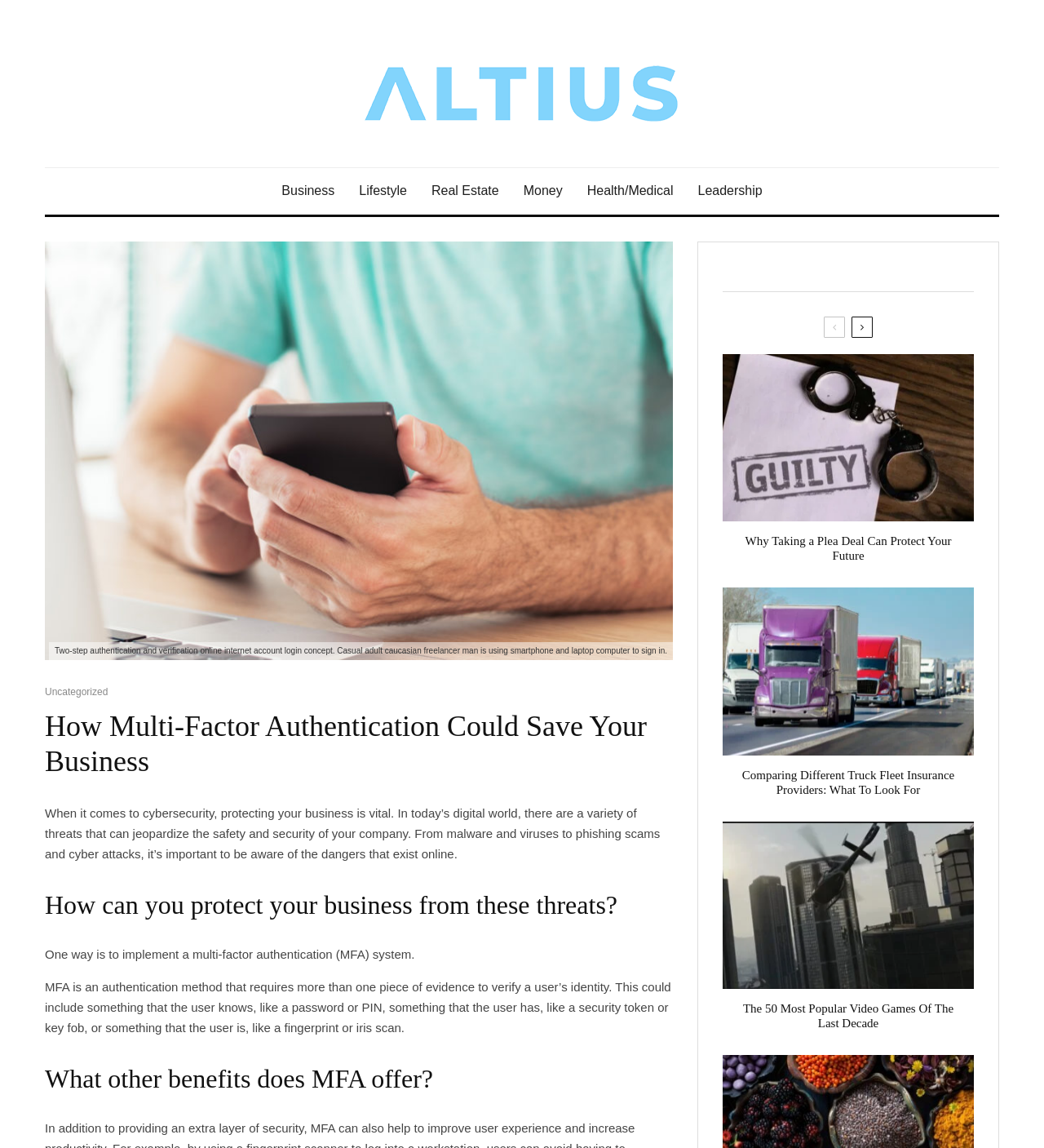Extract the bounding box coordinates for the UI element described by the text: "Real Estate". The coordinates should be in the form of [left, top, right, bottom] with values between 0 and 1.

[0.402, 0.146, 0.49, 0.187]